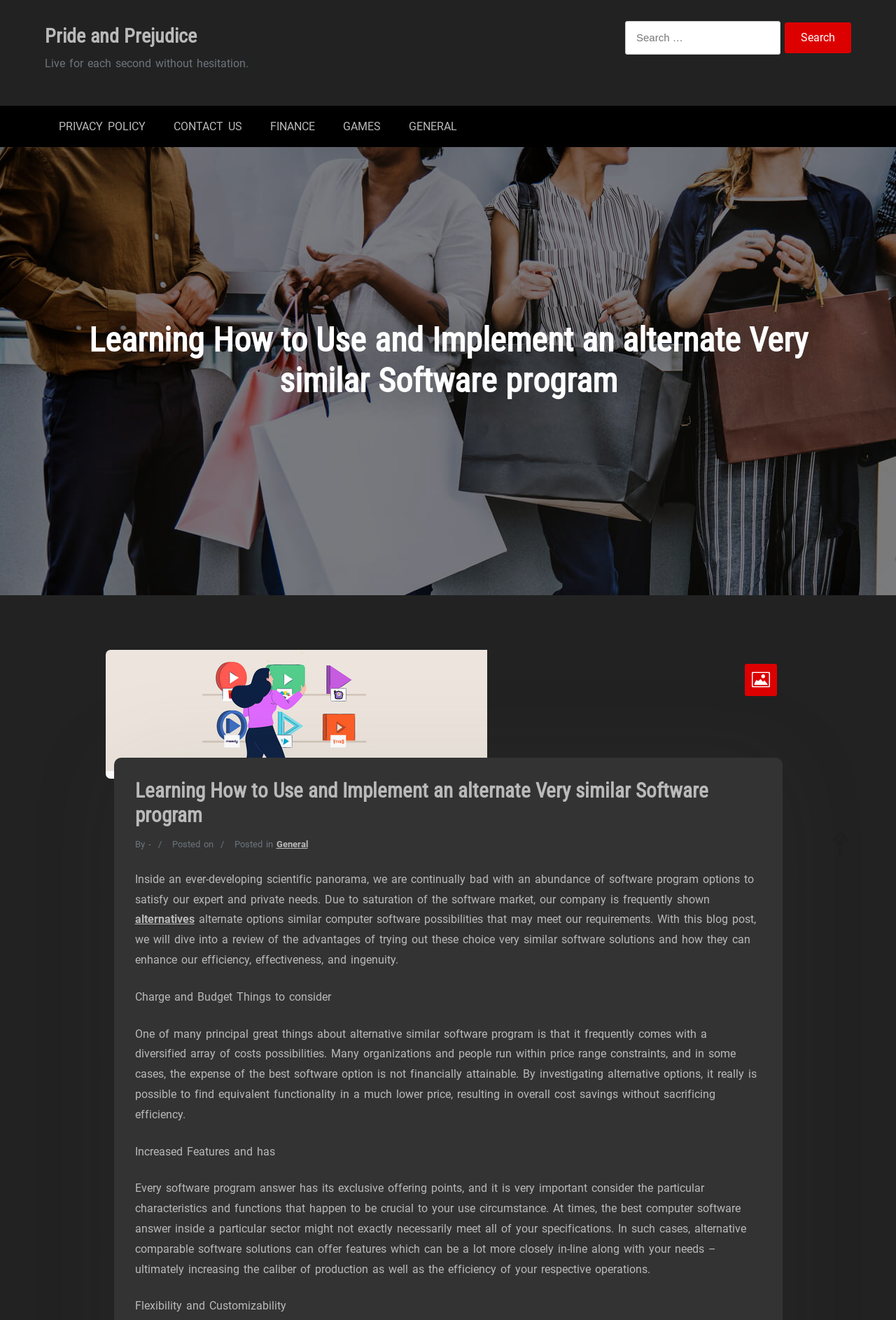Please specify the bounding box coordinates of the region to click in order to perform the following instruction: "Read about Learning How to Use and Implement an alternate Very similar Software program".

[0.15, 0.59, 0.85, 0.627]